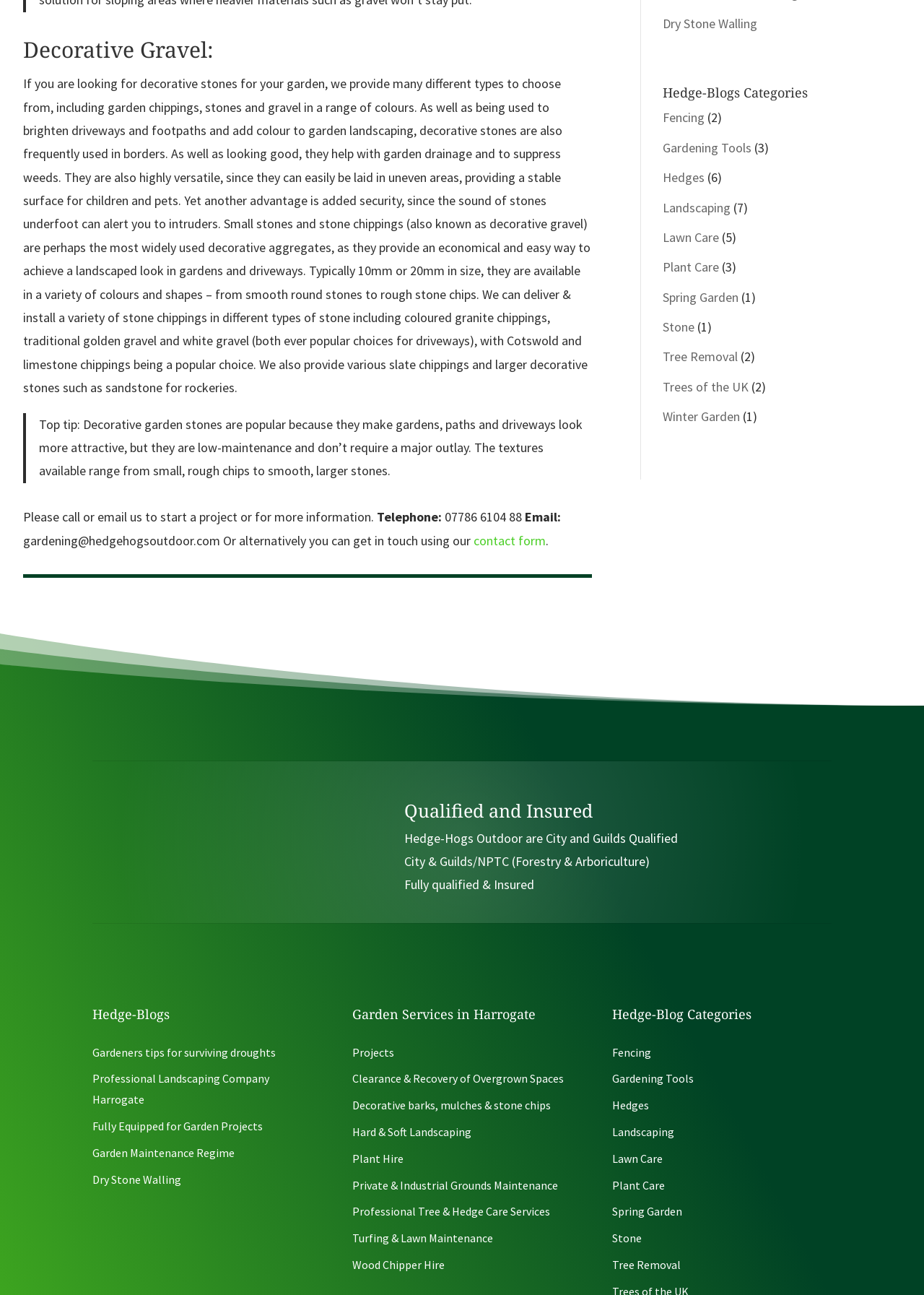Identify the bounding box coordinates for the element that needs to be clicked to fulfill this instruction: "Read the blog about Gardeners tips for surviving droughts". Provide the coordinates in the format of four float numbers between 0 and 1: [left, top, right, bottom].

[0.1, 0.807, 0.298, 0.818]